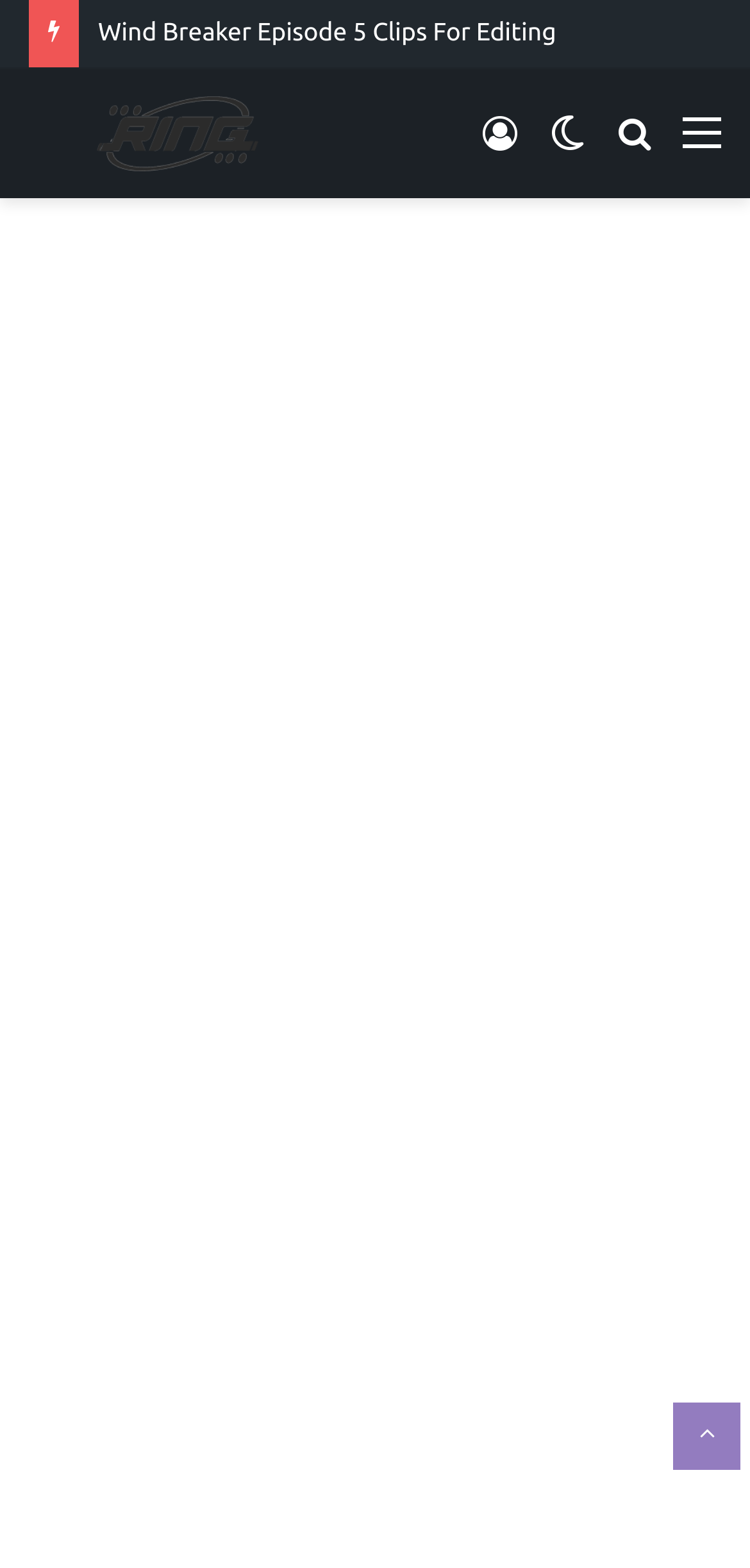Please specify the bounding box coordinates of the clickable region necessary for completing the following instruction: "Switch skin". The coordinates must consist of four float numbers between 0 and 1, i.e., [left, top, right, bottom].

[0.731, 0.067, 0.782, 0.122]